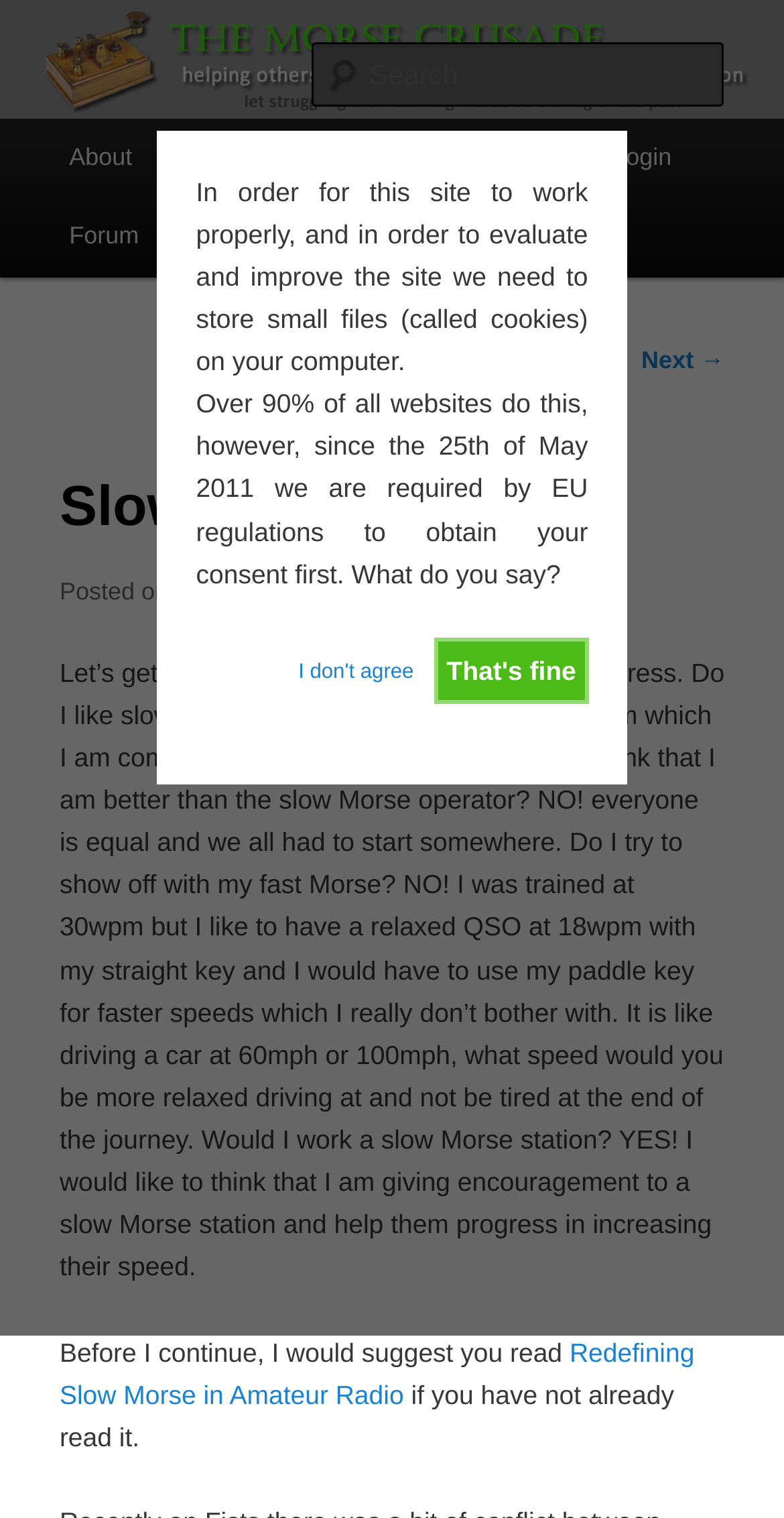Please identify the bounding box coordinates of the clickable element to fulfill the following instruction: "Learn Morse Code with the Morse Crusade". The coordinates should be four float numbers between 0 and 1, i.e., [left, top, right, bottom].

[0.076, 0.097, 0.862, 0.18]